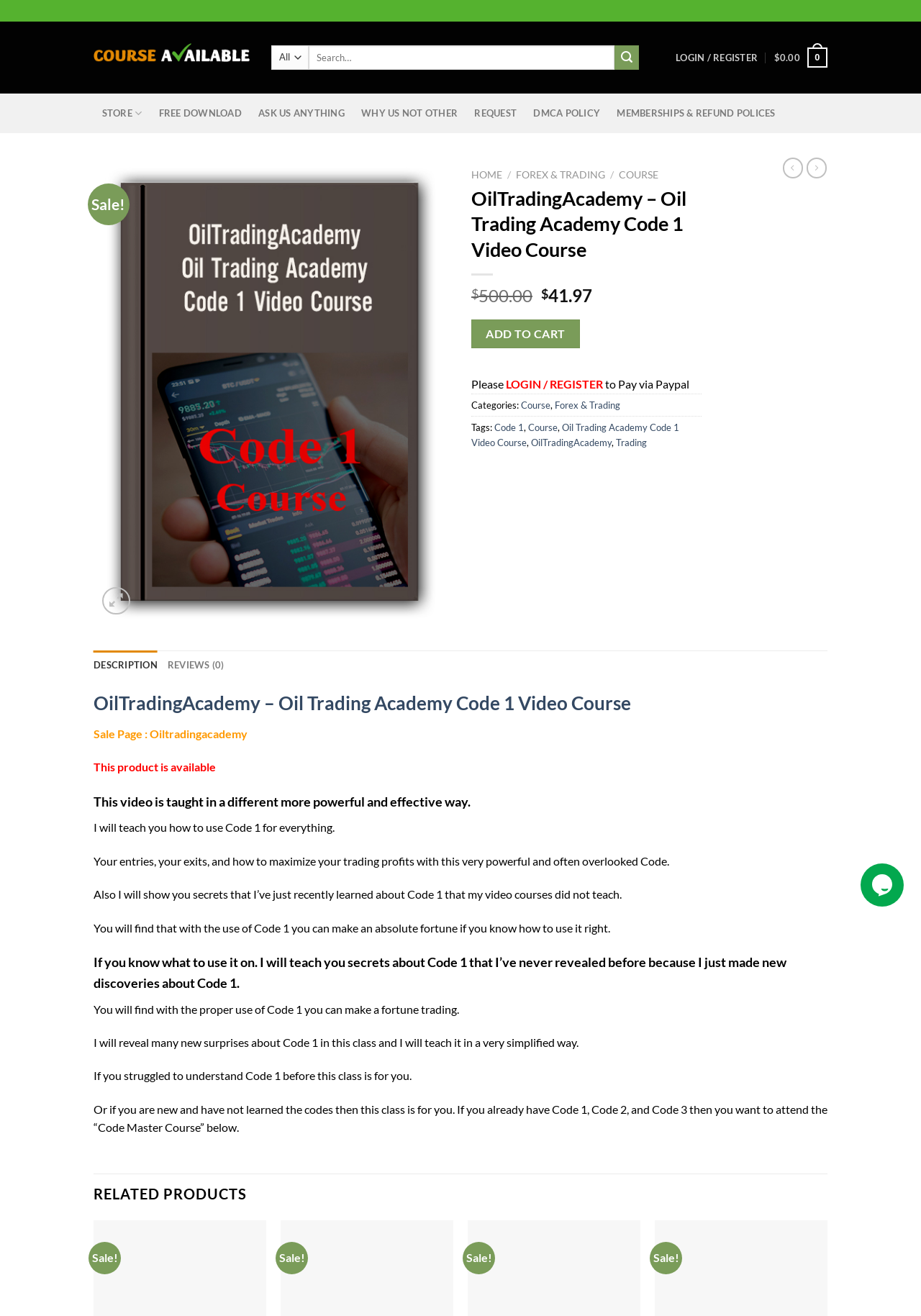Extract the bounding box coordinates for the UI element described as: "Code 1".

[0.537, 0.321, 0.569, 0.329]